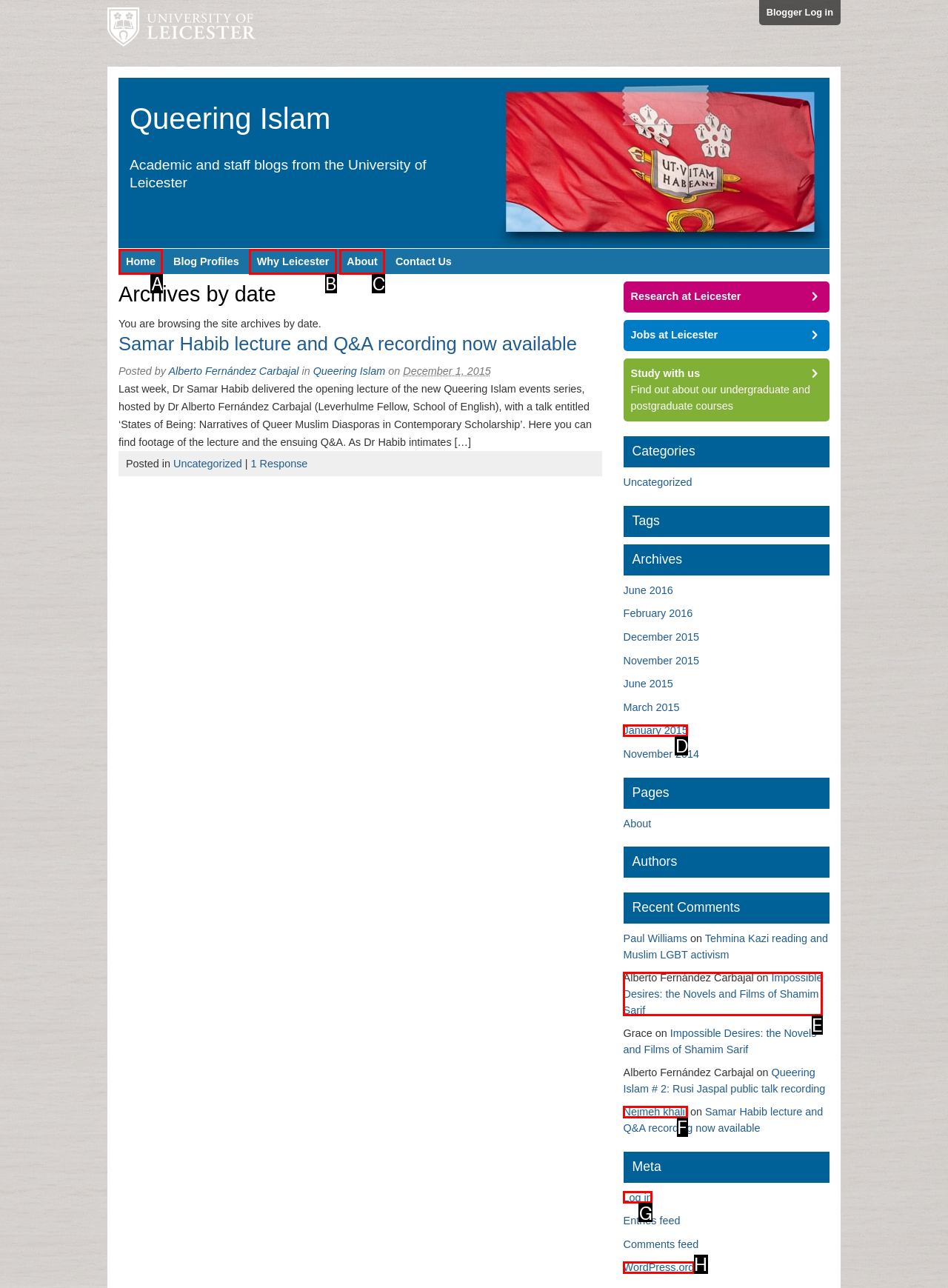Choose the letter that best represents the description: About. Answer with the letter of the selected choice directly.

C